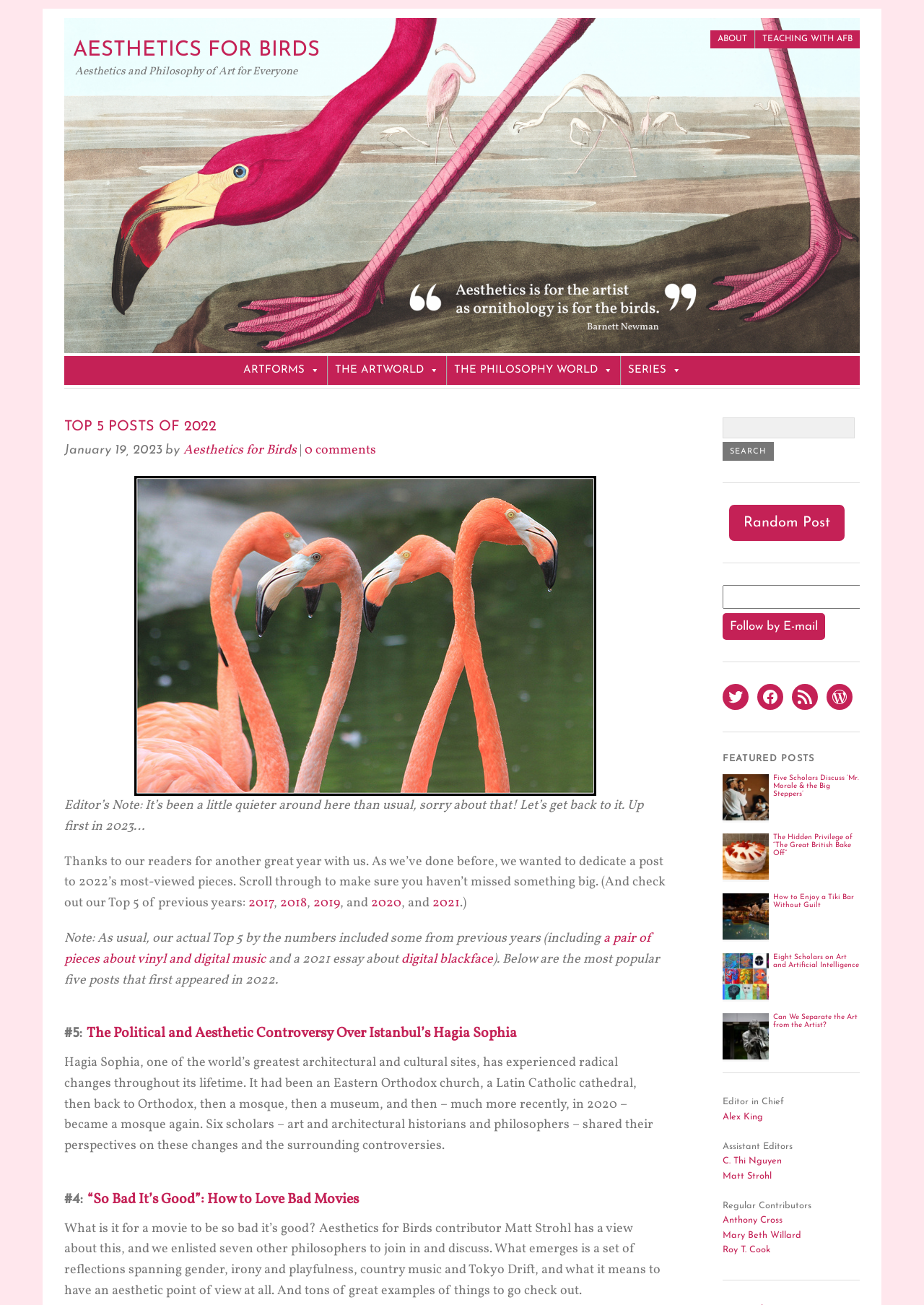Answer the question with a single word or phrase: 
How many top posts are listed in 2022?

5